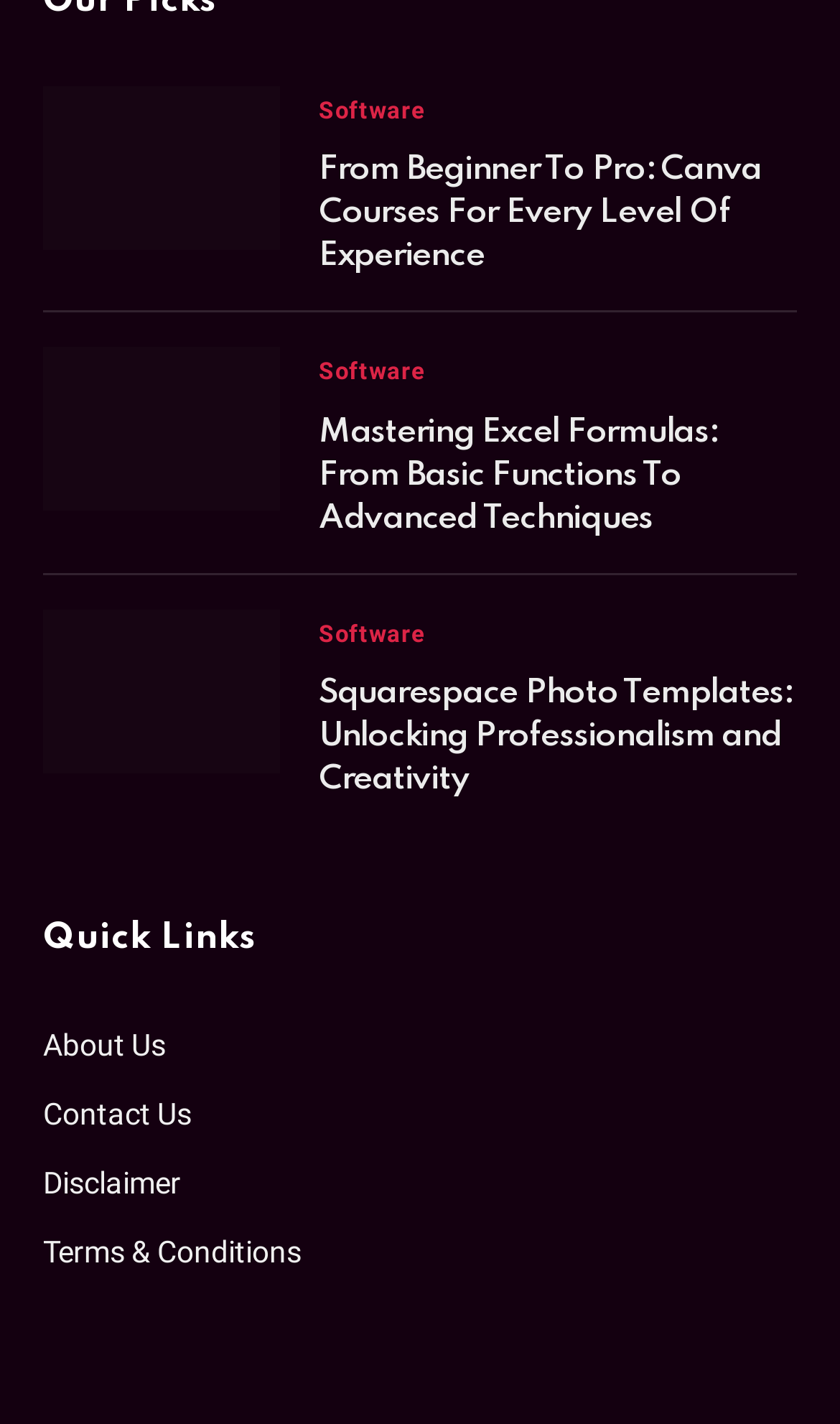Please provide a one-word or phrase answer to the question: 
How many articles are on the webpage?

Three